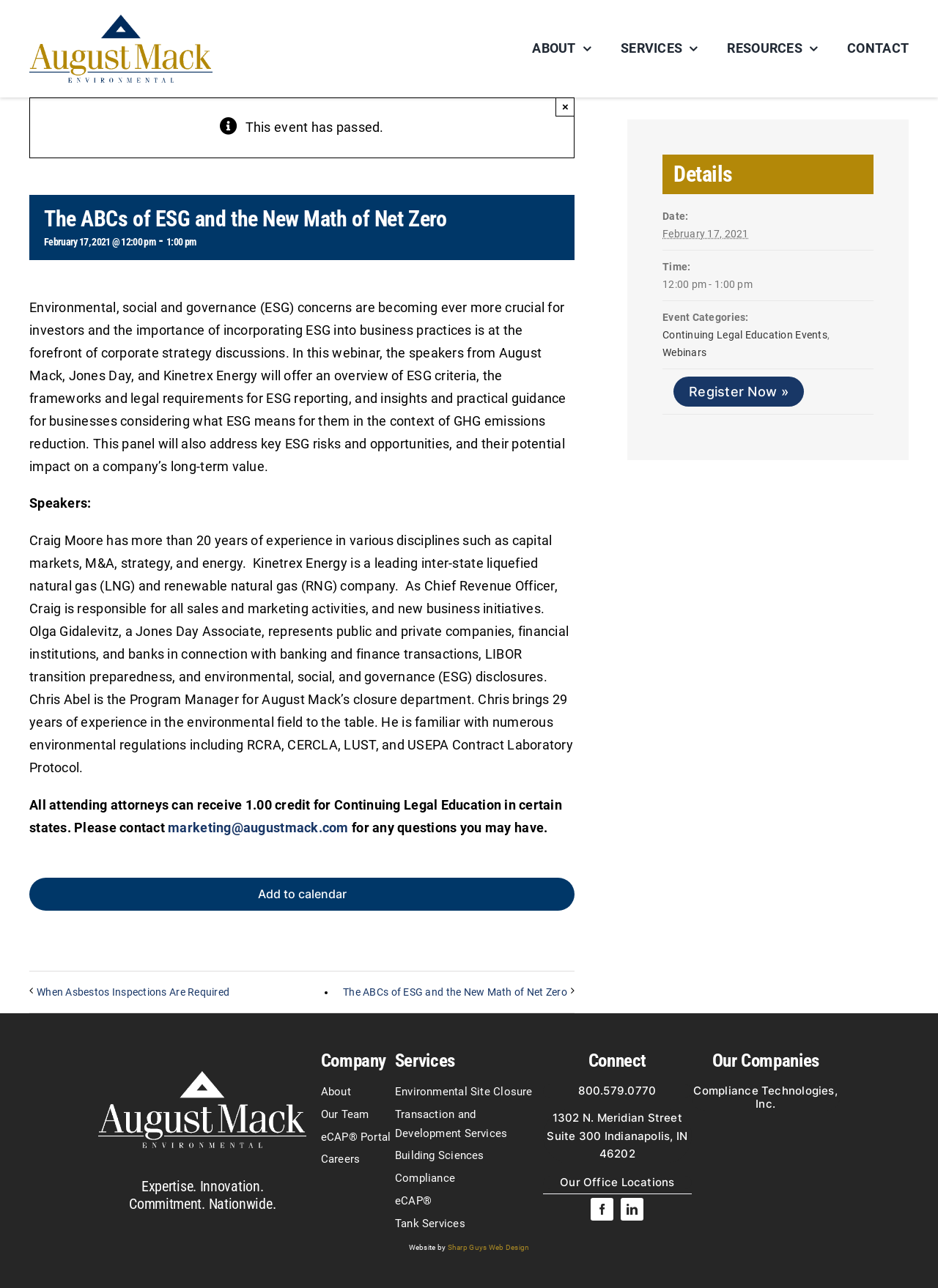Please determine the bounding box coordinates of the element to click on in order to accomplish the following task: "Read the 'Comfort and flexibility for your outside region' article". Ensure the coordinates are four float numbers ranging from 0 to 1, i.e., [left, top, right, bottom].

None